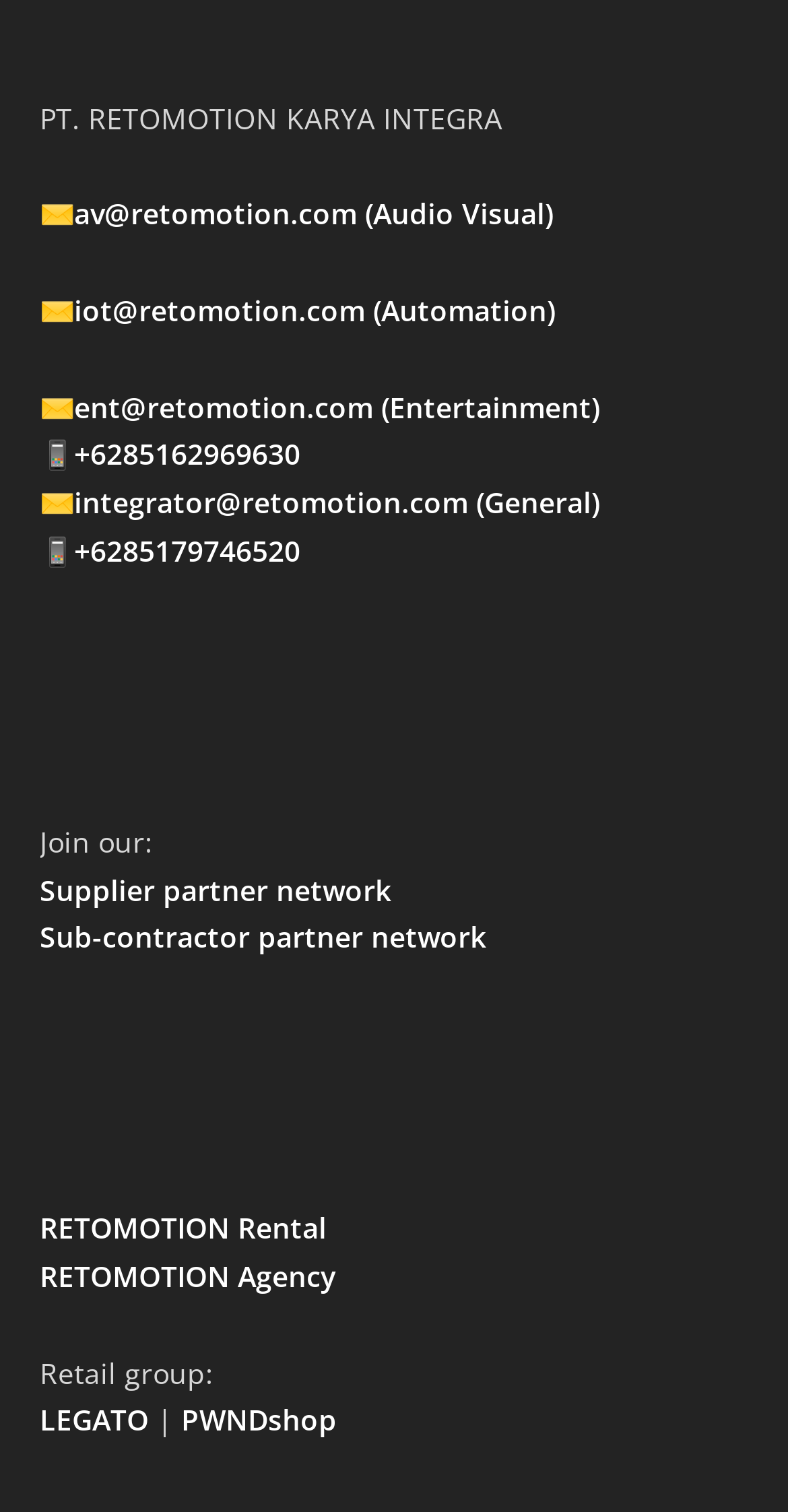Locate the bounding box coordinates of the element that needs to be clicked to carry out the instruction: "Visit the RETOMOTION Rental website". The coordinates should be given as four float numbers ranging from 0 to 1, i.e., [left, top, right, bottom].

[0.05, 0.799, 0.414, 0.825]